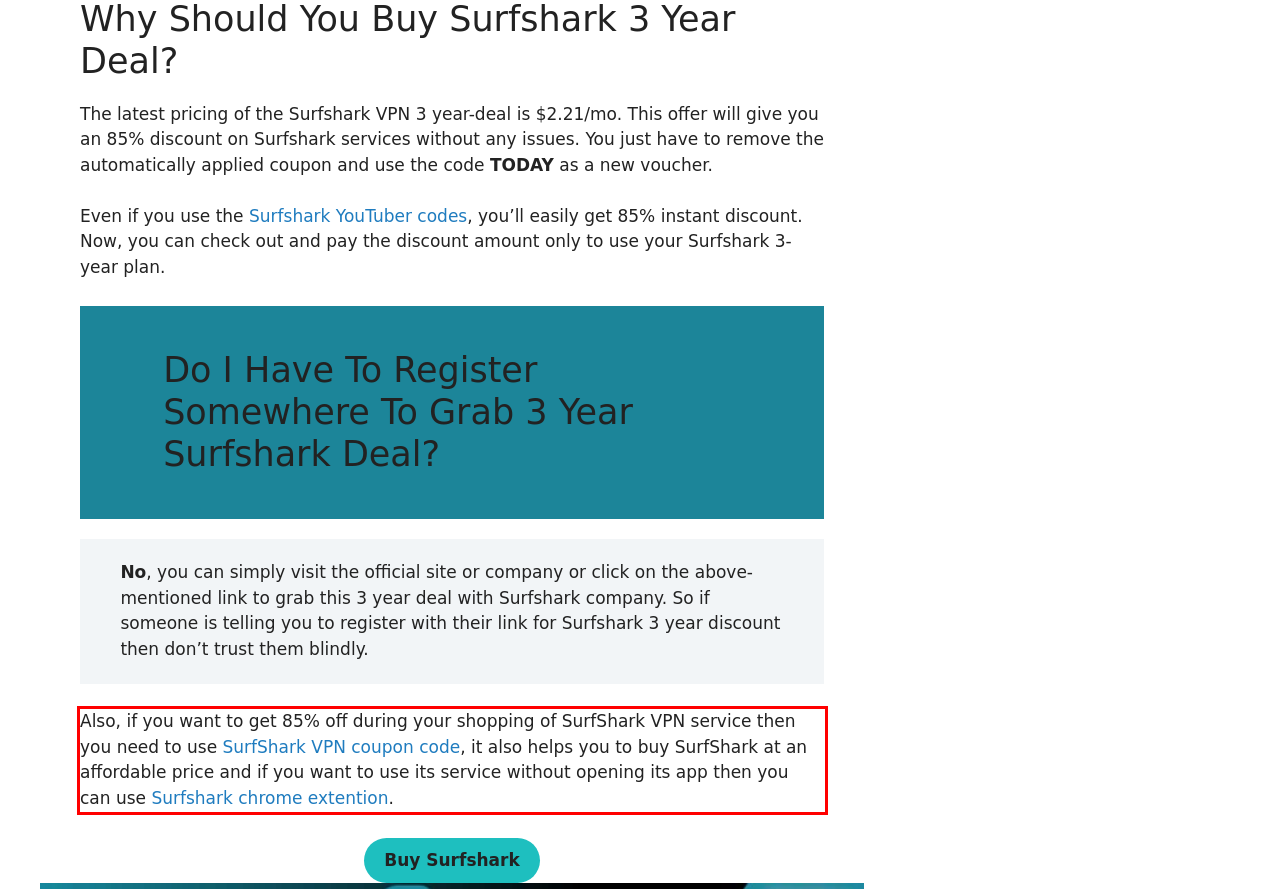Please perform OCR on the UI element surrounded by the red bounding box in the given webpage screenshot and extract its text content.

Also, if you want to get 85% off during your shopping of SurfShark VPN service then you need to use SurfShark VPN coupon code, it also helps you to buy SurfShark at an affordable price and if you want to use its service without opening its app then you can use Surfshark chrome extention.